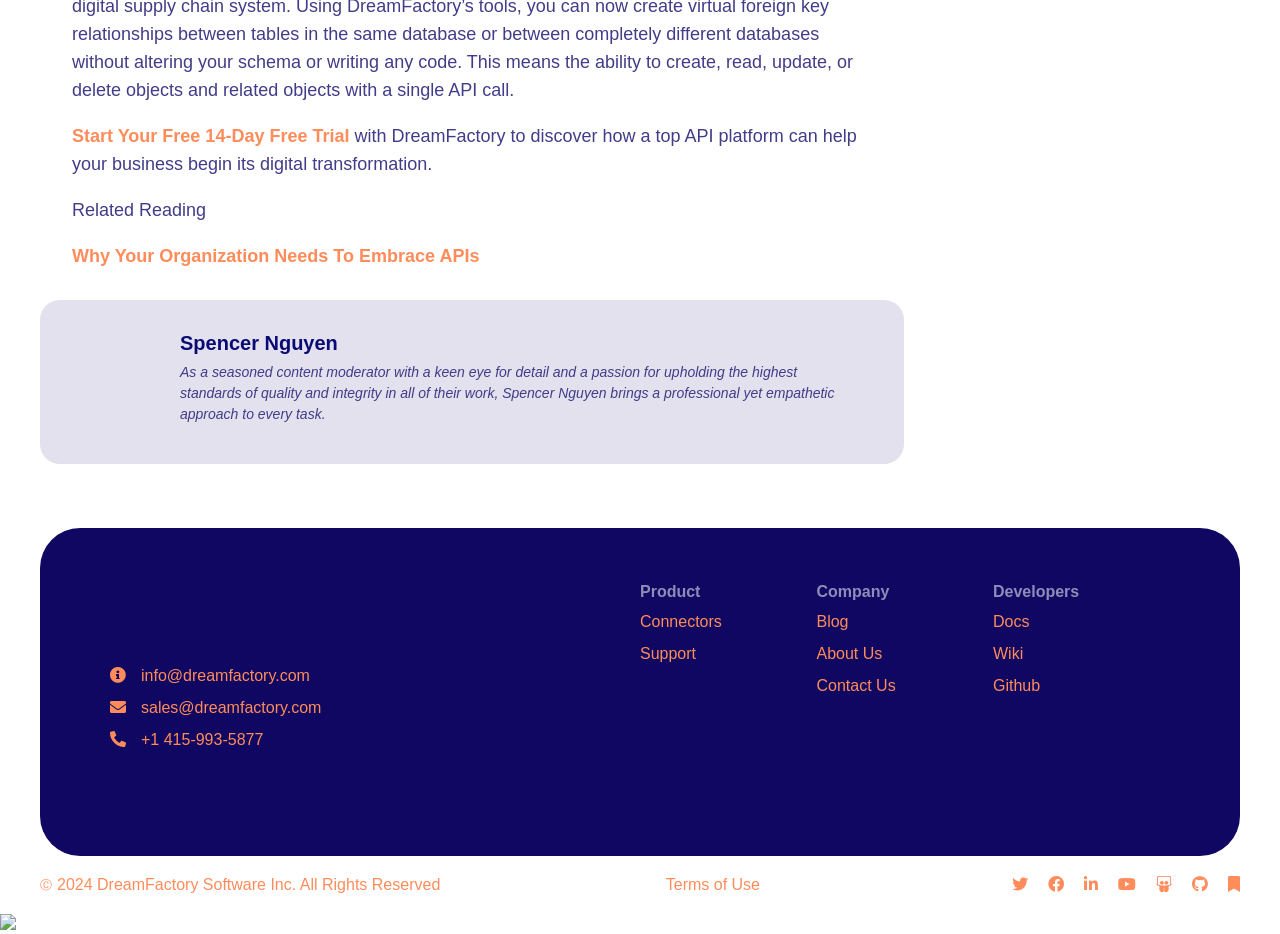Please locate the UI element described by "Docs" and provide its bounding box coordinates.

[0.776, 0.78, 0.804, 0.798]